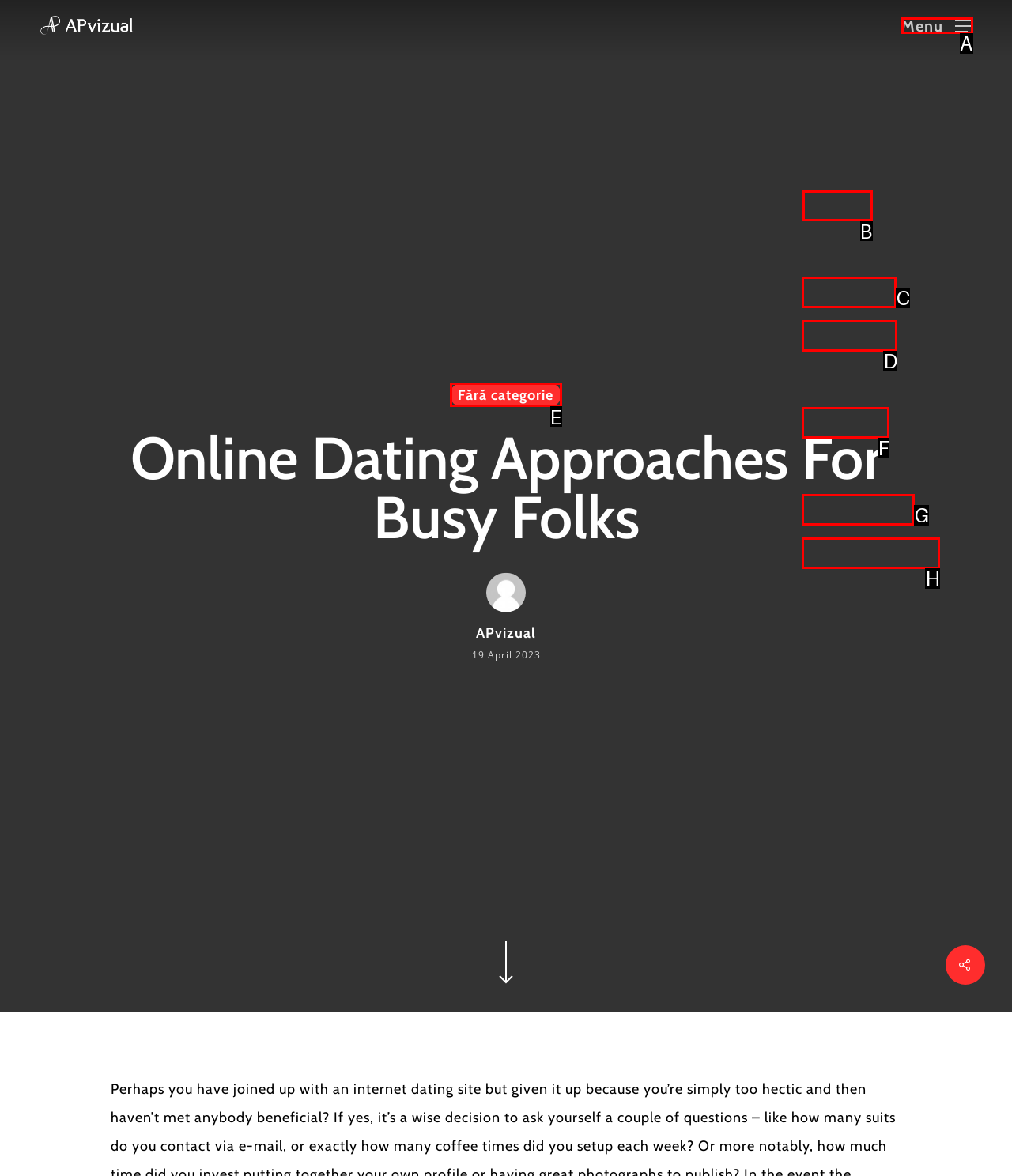Select the appropriate HTML element that needs to be clicked to execute the following task: Go to the home page. Respond with the letter of the option.

B